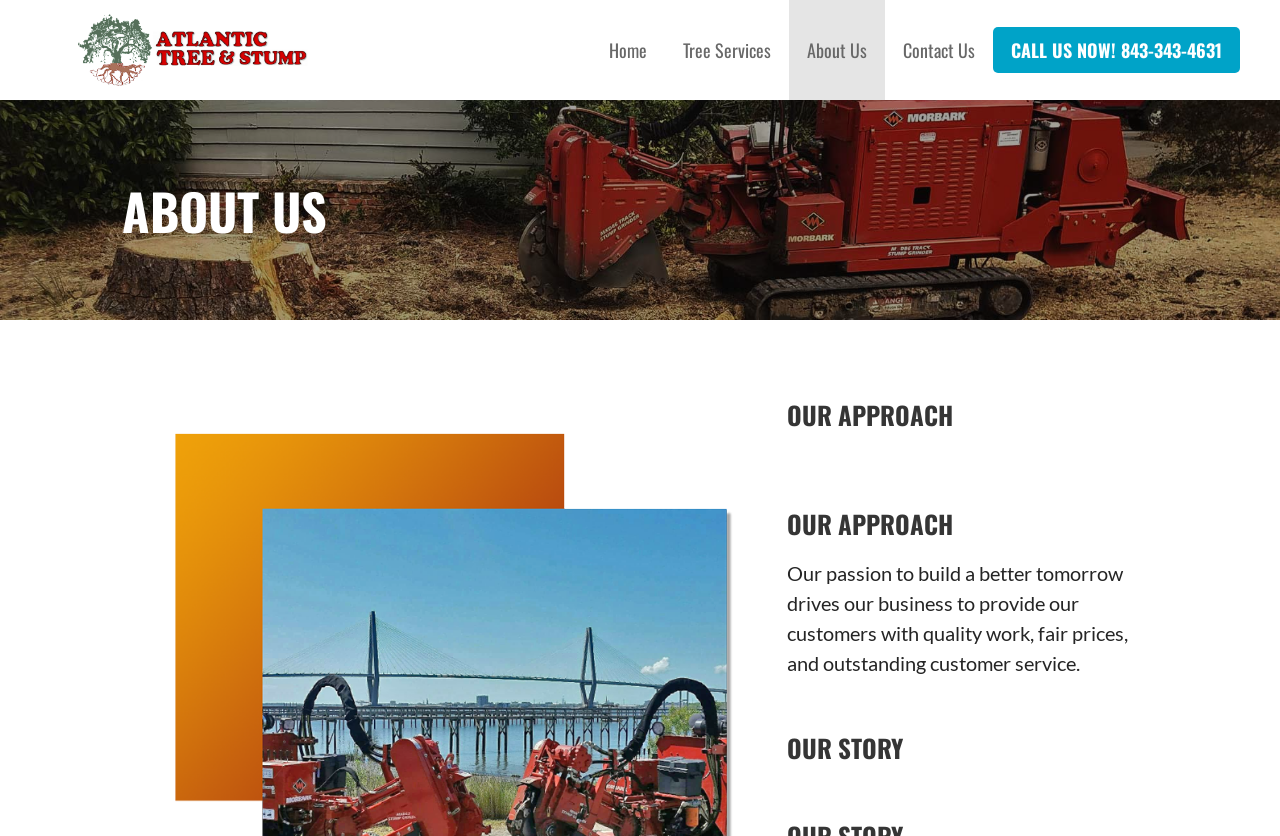What is the phone number to contact the company?
Answer the question in a detailed and comprehensive manner.

I found the phone number by looking at the top-right corner of the webpage, where there is a link with the text 'CALL US NOW! 843-343-4631'.